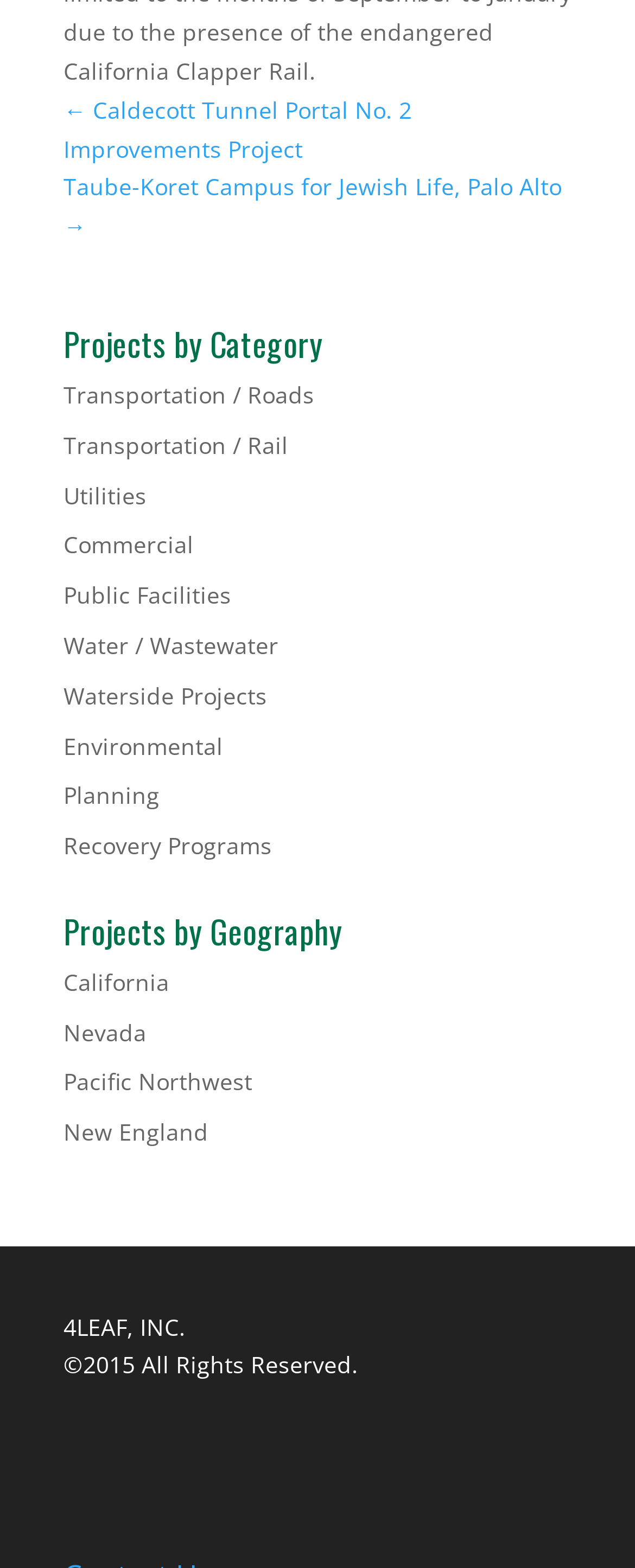What is the category of the Caldecott Tunnel Portal No. 2 Improvements Project?
Give a one-word or short-phrase answer derived from the screenshot.

Transportation / Roads